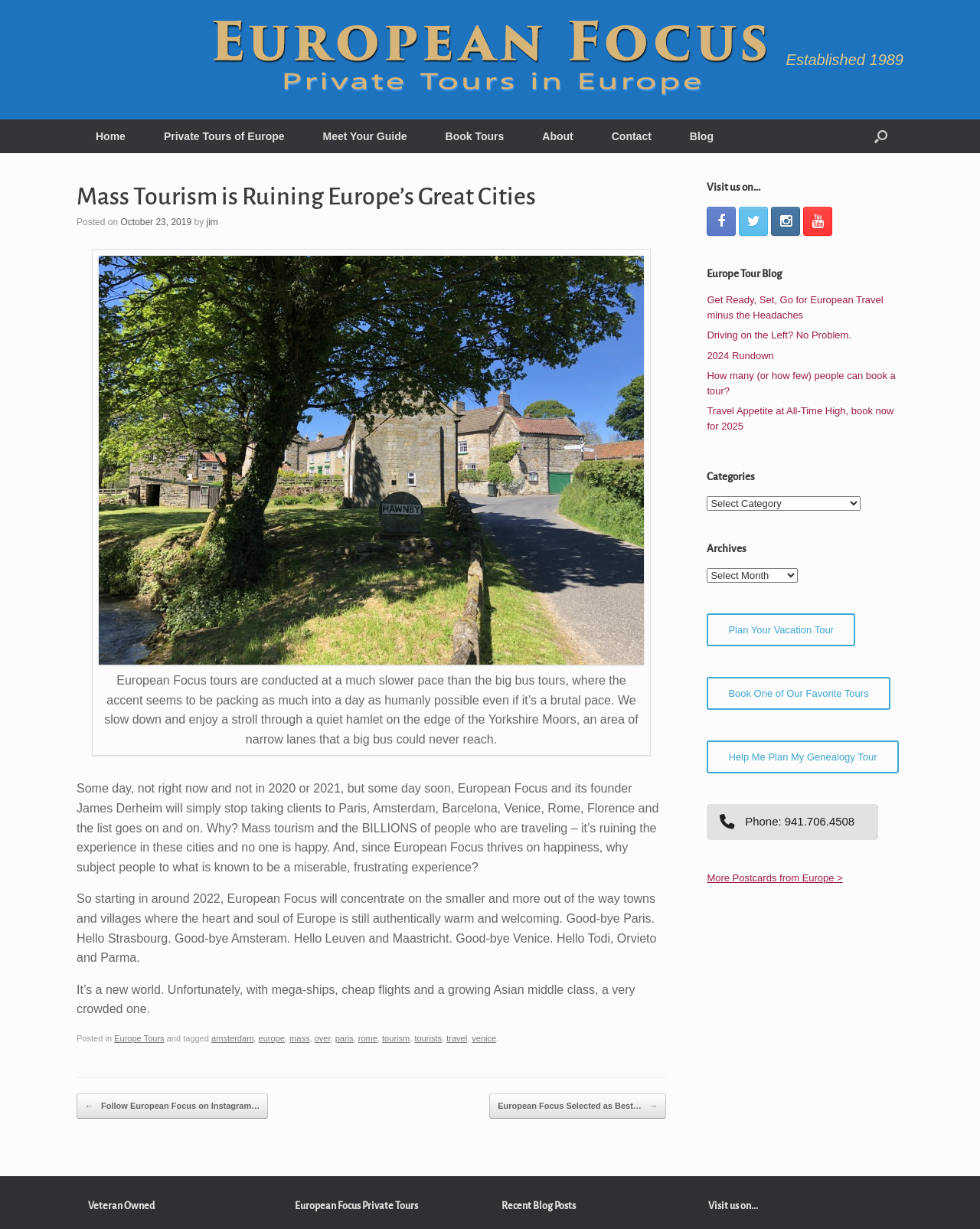Please identify the bounding box coordinates of the area that needs to be clicked to fulfill the following instruction: "Click on 'Commander One Is the Best Alternative to X-Folders'."

None